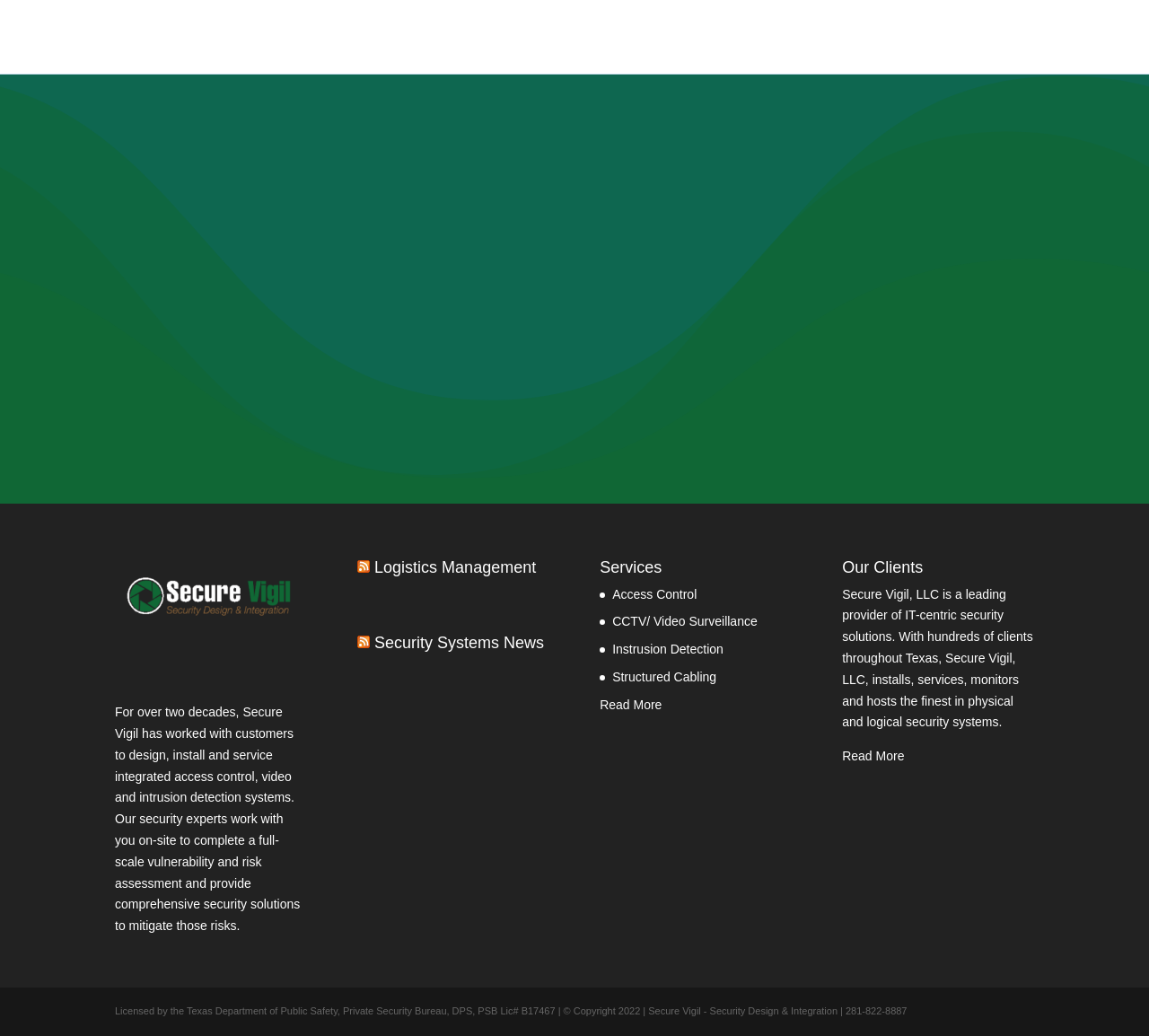Please specify the coordinates of the bounding box for the element that should be clicked to carry out this instruction: "Call the phone number". The coordinates must be four float numbers between 0 and 1, formatted as [left, top, right, bottom].

[0.521, 0.306, 0.685, 0.353]